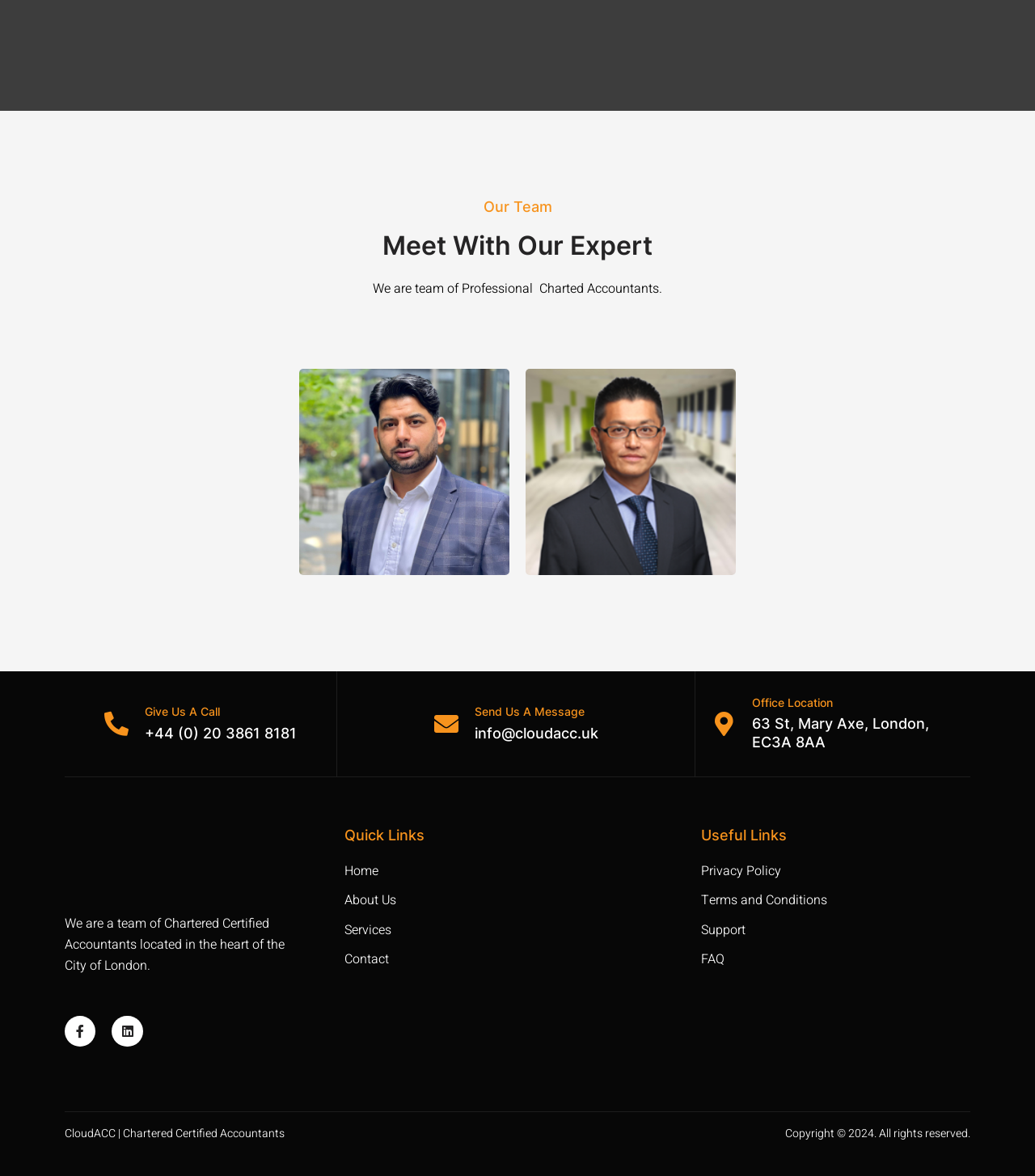Can you pinpoint the bounding box coordinates for the clickable element required for this instruction: "Search for a topic"? The coordinates should be four float numbers between 0 and 1, i.e., [left, top, right, bottom].

None